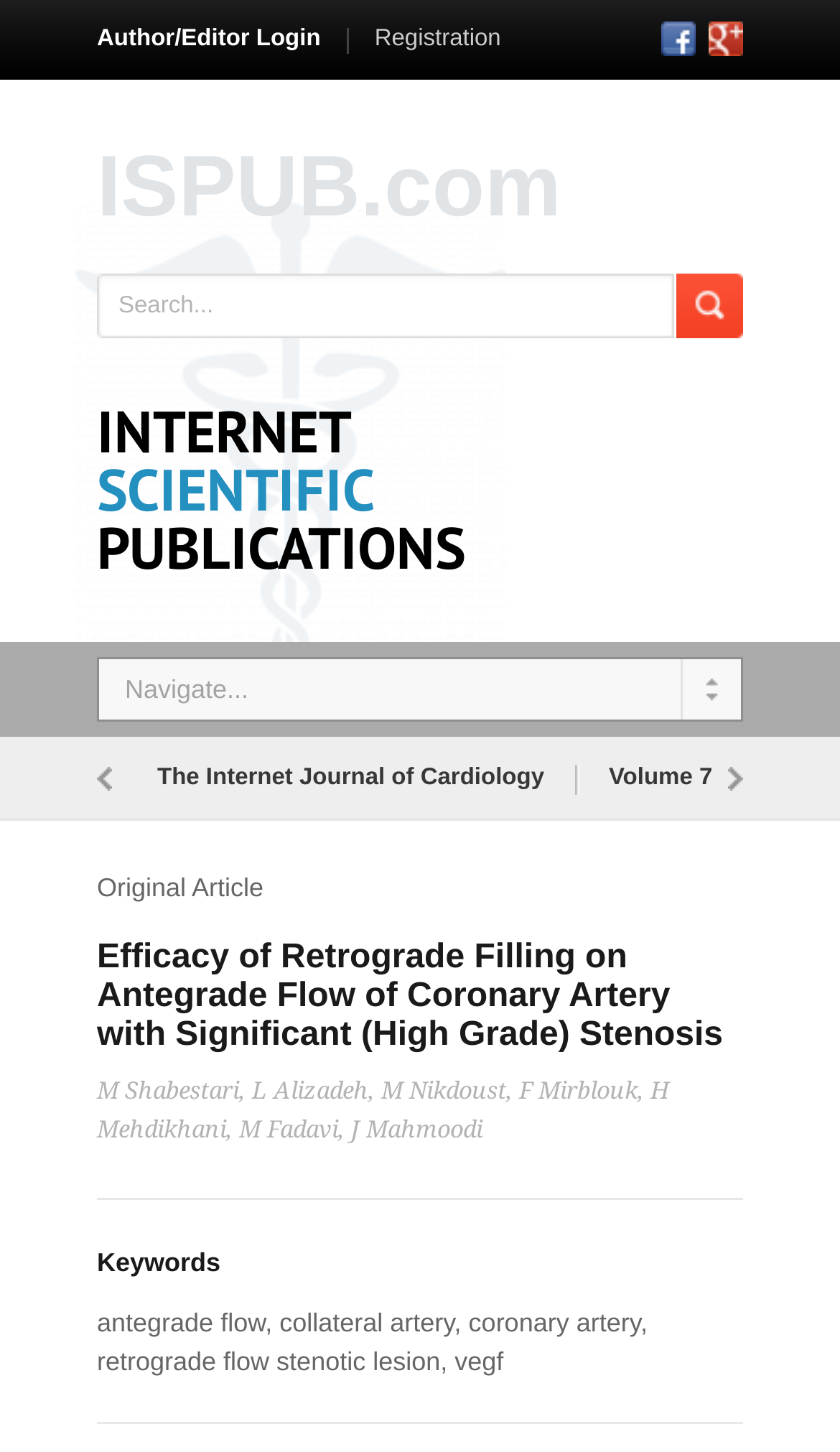Give a detailed explanation of the elements present on the webpage.

The webpage is titled "Internet Scientific Publications" and appears to be a scientific journal or publication platform. At the top, there are four links: "Author/Editor Login", "Registration", "Facebook", and "Google Plus", aligned horizontally across the page. Below these links, there is a large heading "ISPUB.com" that spans almost the entire width of the page.

Underneath the heading, there is a search bar with a text box and a "Search" button to the right. The search bar is positioned near the top of the page and takes up about two-thirds of the page width.

Below the search bar, there is a large heading "INTERNET SCIENTIFIC PUBLICATIONS" that spans the entire width of the page. Following this heading, there is a static text "Navigate..." and two links with no text.

The main content of the page appears to be a scientific article. There are two links, "The Internet Journal of Cardiology" and "Volume 7", positioned side by side. Below these links, there is a static text "Original Article" and a heading that spans almost the entire width of the page, titled "Efficacy of Retrograde Filling on Antegrade Flow of Coronary Artery with Significant (High Grade) Stenosis". This heading is followed by a link with the same title, and then a list of authors.

Finally, there is a heading "Keywords" and a list of keywords related to the article, including "antegrade flow", "collateral artery", "coronary artery", "retrograde flow stenotic lesion", and "vegf".